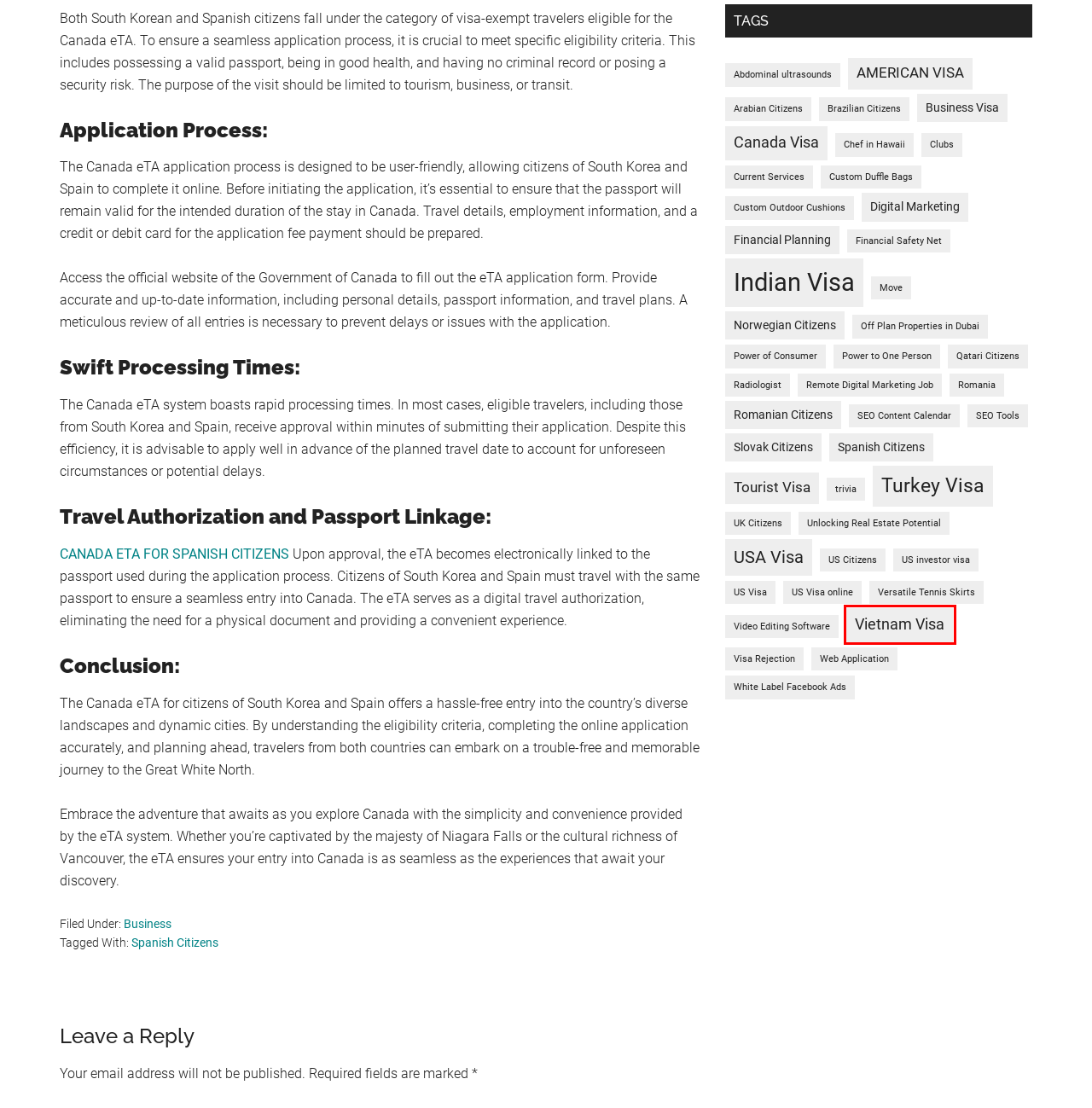You are given a screenshot of a webpage with a red rectangle bounding box around a UI element. Select the webpage description that best matches the new webpage after clicking the element in the bounding box. Here are the candidates:
A. White Label Facebook Ads - FilipinoGuru
B. Move - FilipinoGuru
C. Power of Consumer - FilipinoGuru
D. Current Services - FilipinoGuru
E. Tourist Visa - FilipinoGuru
F. Financial Safety Net - FilipinoGuru
G. US Visa - FilipinoGuru
H. Vietnam Visa - FilipinoGuru

H